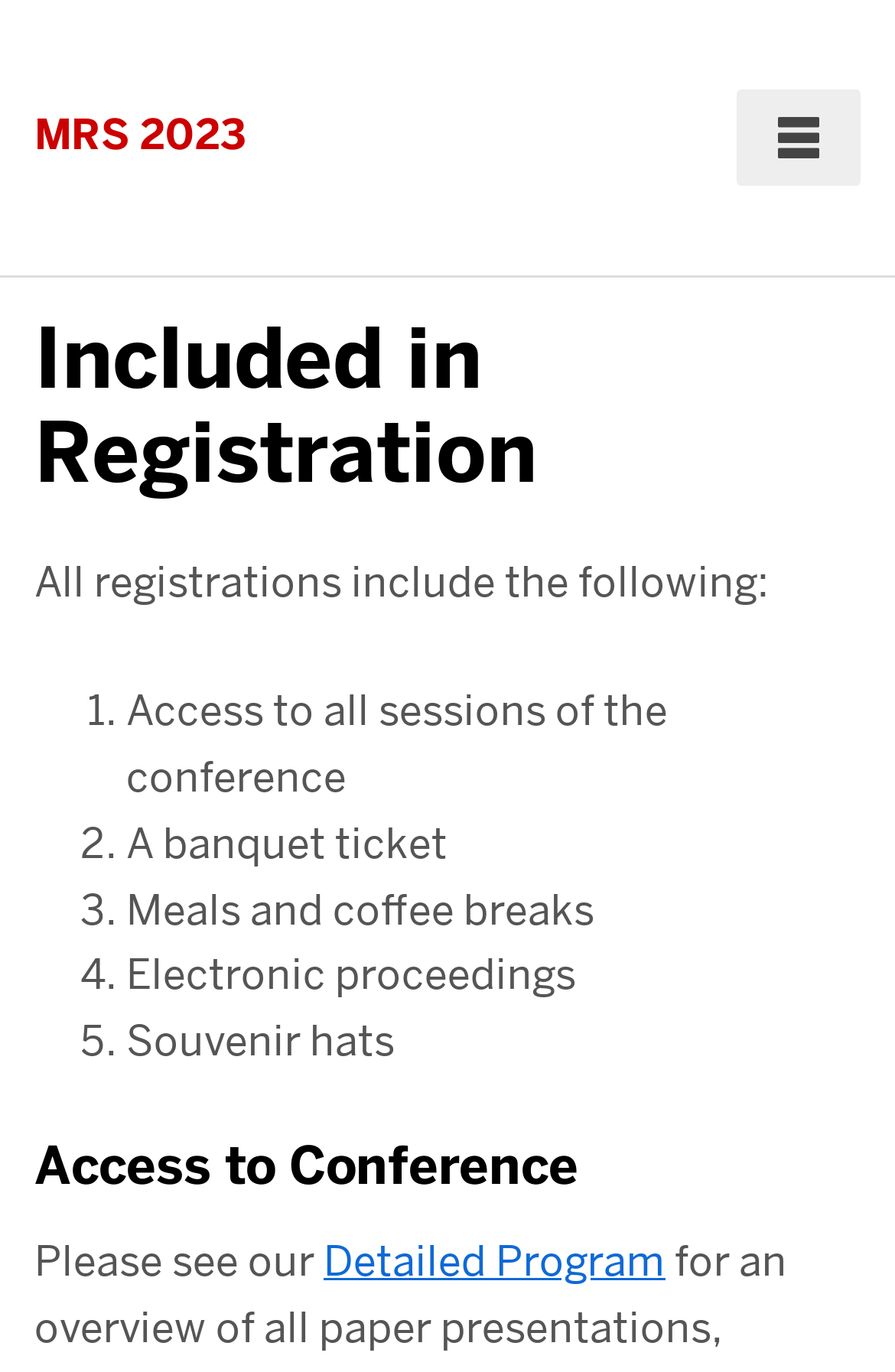Determine the bounding box coordinates of the section to be clicked to follow the instruction: "Click on the 'News' category". The coordinates should be given as four float numbers between 0 and 1, formatted as [left, top, right, bottom].

None